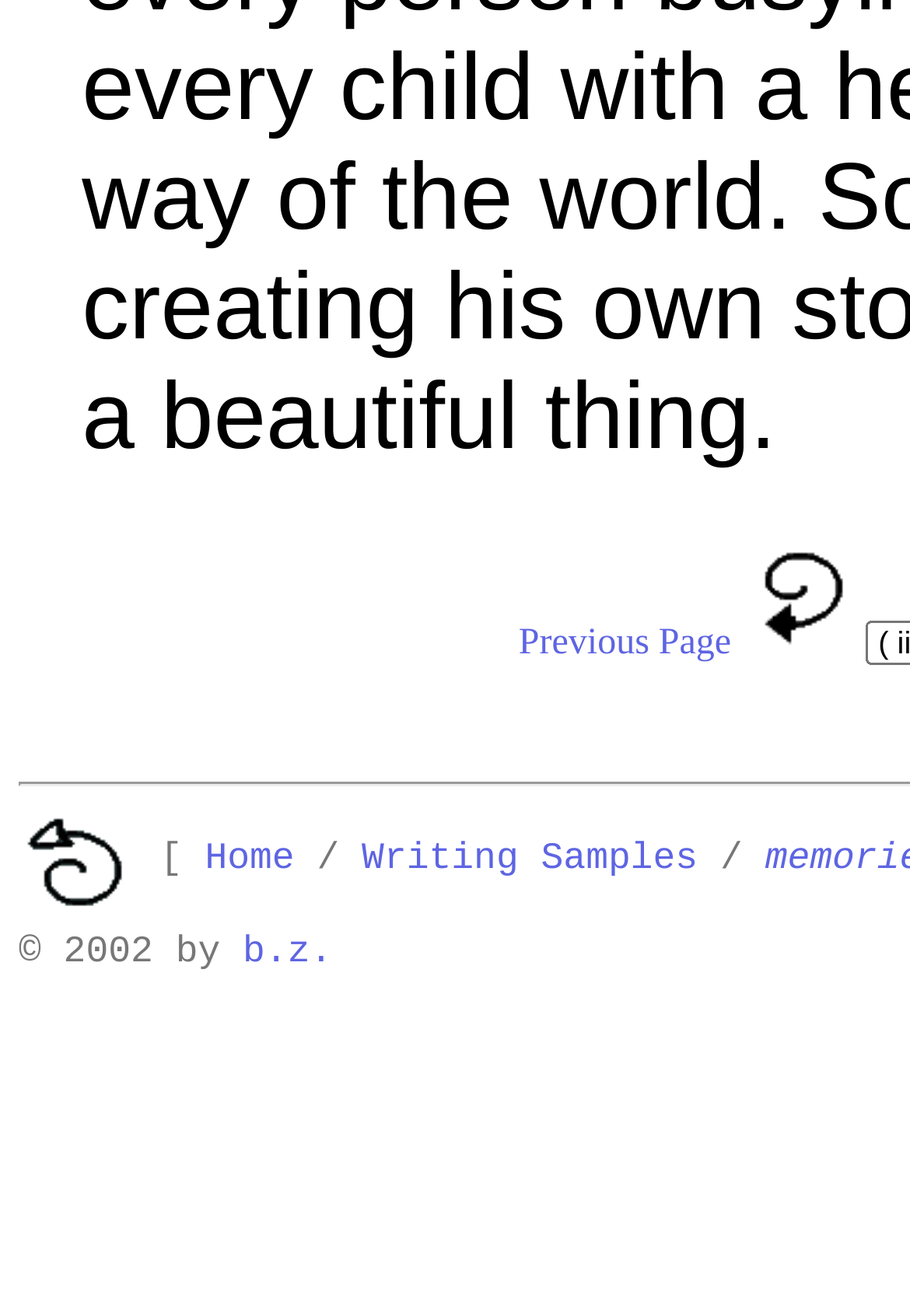What is the text of the first link on the page?
Using the image, give a concise answer in the form of a single word or short phrase.

Previous Page Back